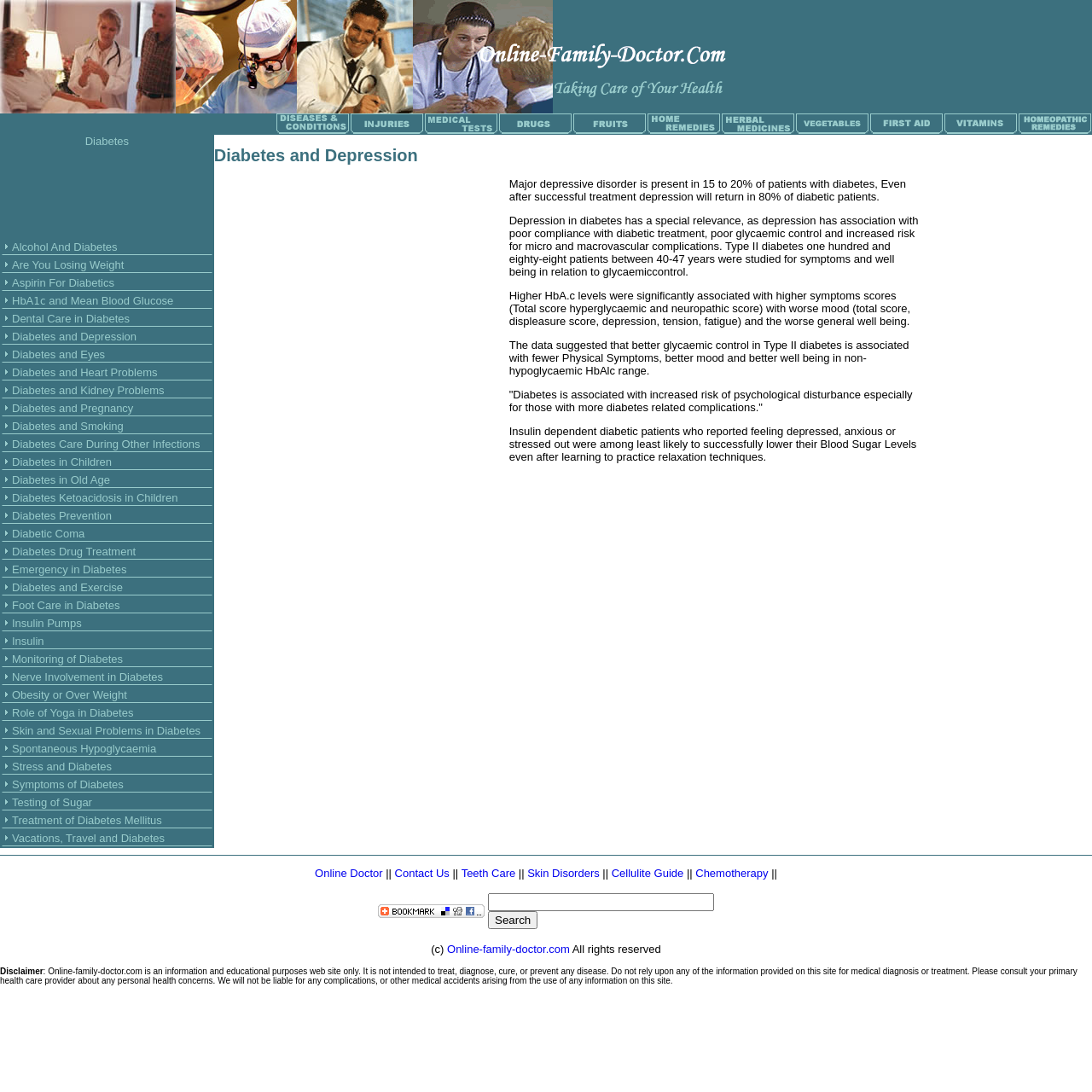Provide the bounding box coordinates for the area that should be clicked to complete the instruction: "View the Diabetes and Depression article".

[0.011, 0.302, 0.125, 0.314]